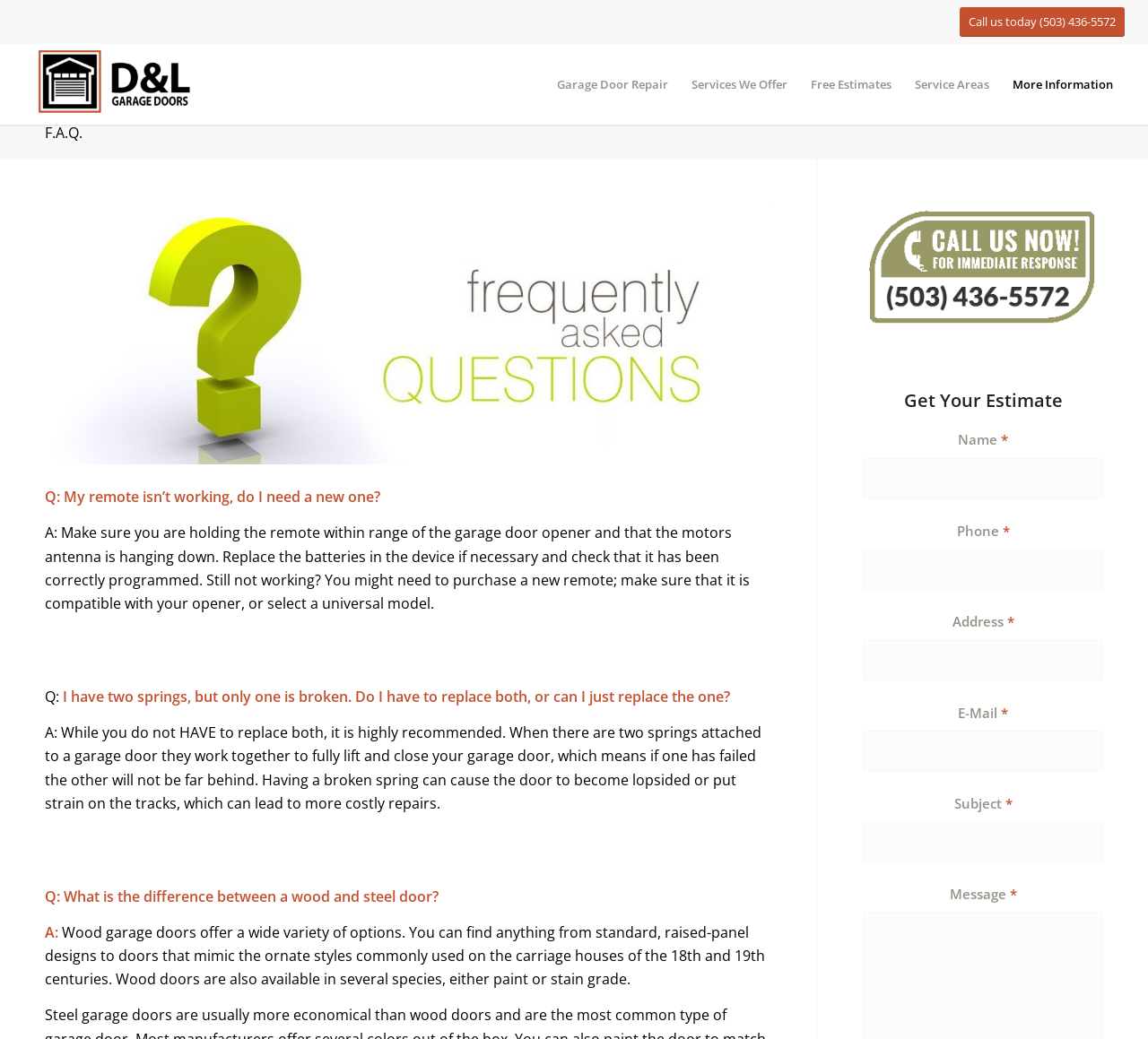Please locate the clickable area by providing the bounding box coordinates to follow this instruction: "Click the 'Call us today' link".

[0.836, 0.007, 0.98, 0.035]